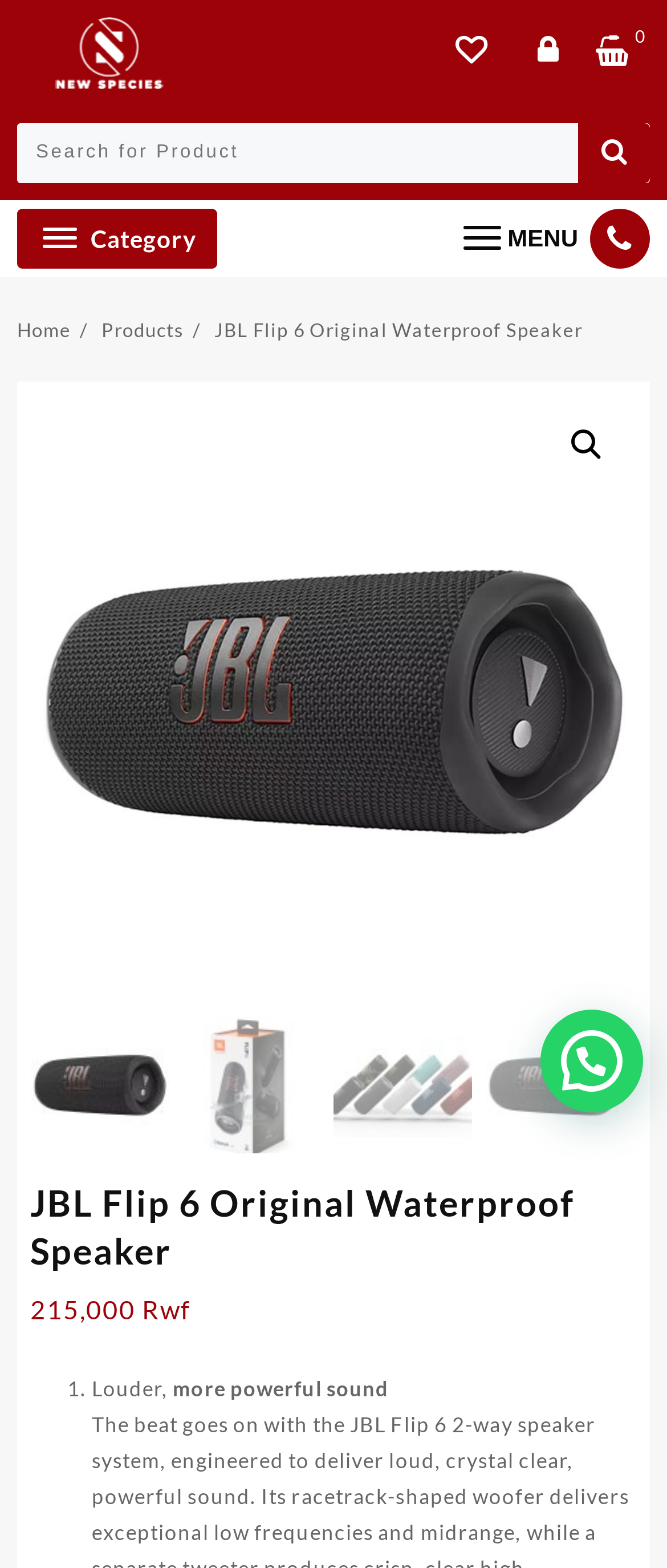Please determine the bounding box coordinates of the area that needs to be clicked to complete this task: 'View product details'. The coordinates must be four float numbers between 0 and 1, formatted as [left, top, right, bottom].

[0.045, 0.252, 0.955, 0.639]